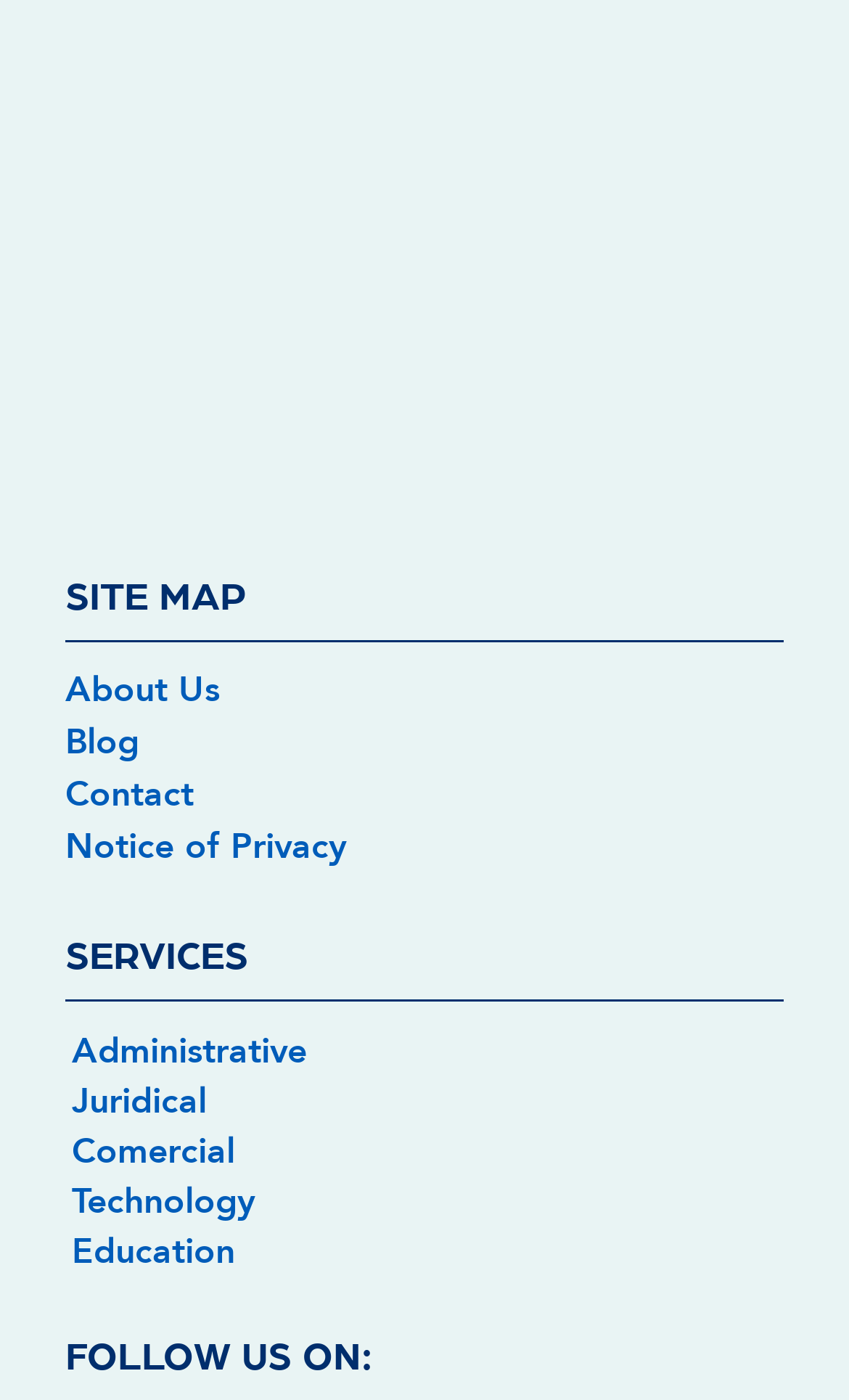What is the purpose of the FOLLOW US ON section?
Please answer the question with as much detail as possible using the screenshot.

The FOLLOW US ON section is located at the bottom of the page, with a heading and a bounding box of [0.077, 0.957, 0.923, 0.985]. The purpose of this section is likely to allow users to follow the website on various social media platforms.